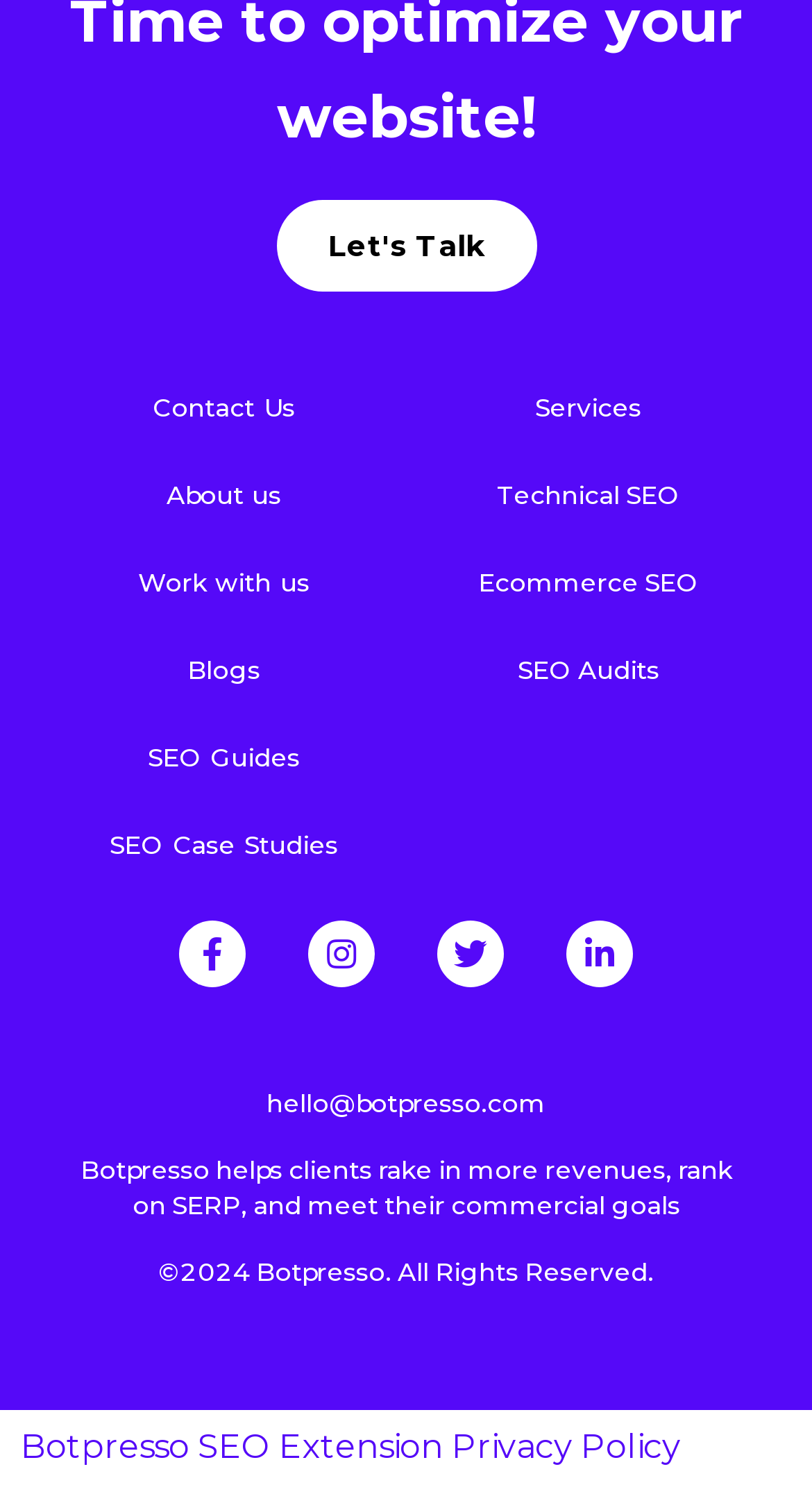Please determine the bounding box coordinates of the clickable area required to carry out the following instruction: "Contact us through email". The coordinates must be four float numbers between 0 and 1, represented as [left, top, right, bottom].

[0.097, 0.731, 0.903, 0.754]